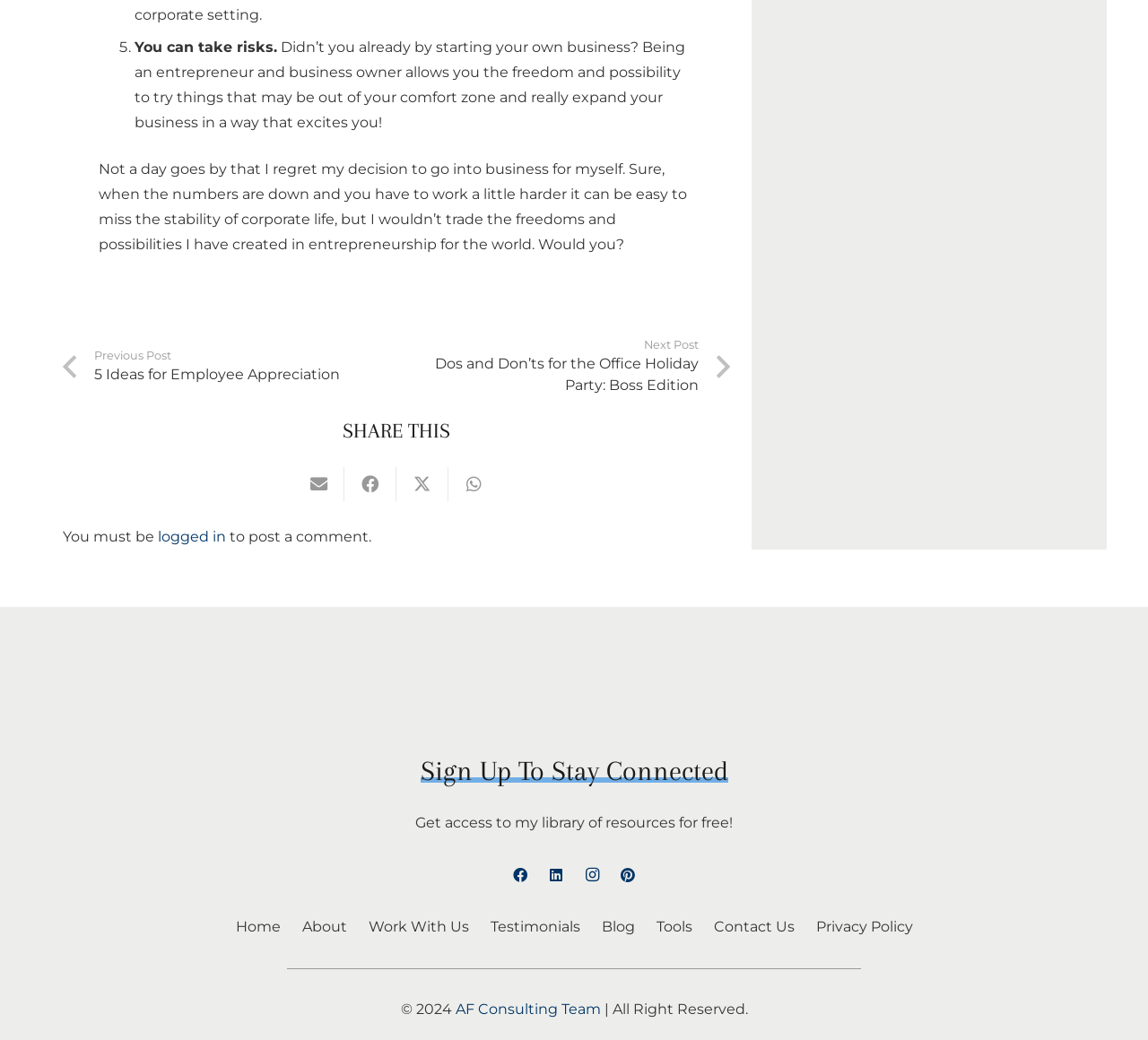Can you pinpoint the bounding box coordinates for the clickable element required for this instruction: "Share this on Twitter"? The coordinates should be four float numbers between 0 and 1, i.e., [left, top, right, bottom].

[0.345, 0.449, 0.39, 0.482]